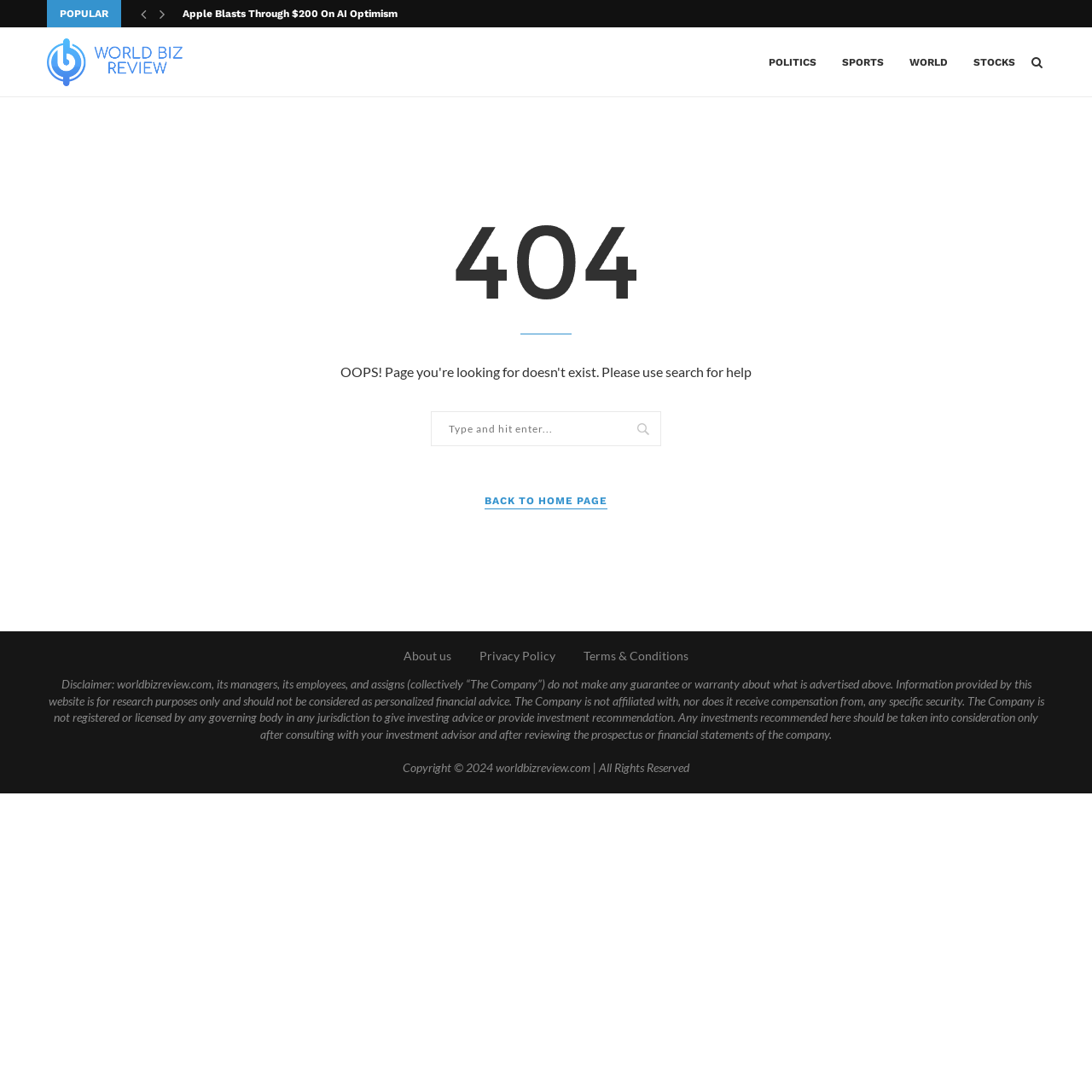What is the disclaimer about?
Please respond to the question with a detailed and informative answer.

The disclaimer text on the webpage states that the website is for research purposes only and should not be considered as personalized financial advice, indicating that the website provides information on investments but does not offer personalized advice.